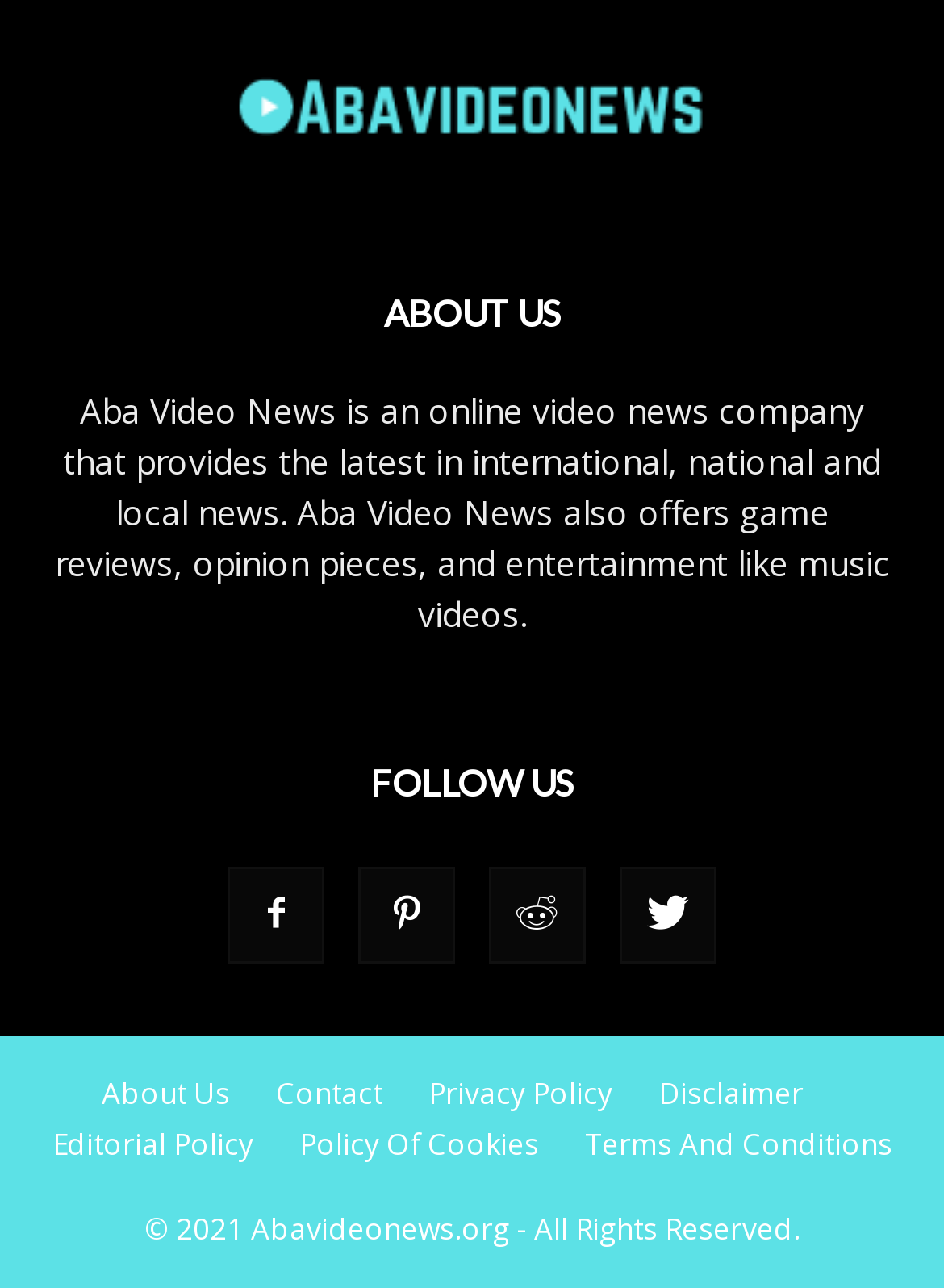Determine the bounding box coordinates for the area that needs to be clicked to fulfill this task: "follow Aba Video News on social media". The coordinates must be given as four float numbers between 0 and 1, i.e., [left, top, right, bottom].

[0.241, 0.673, 0.344, 0.749]